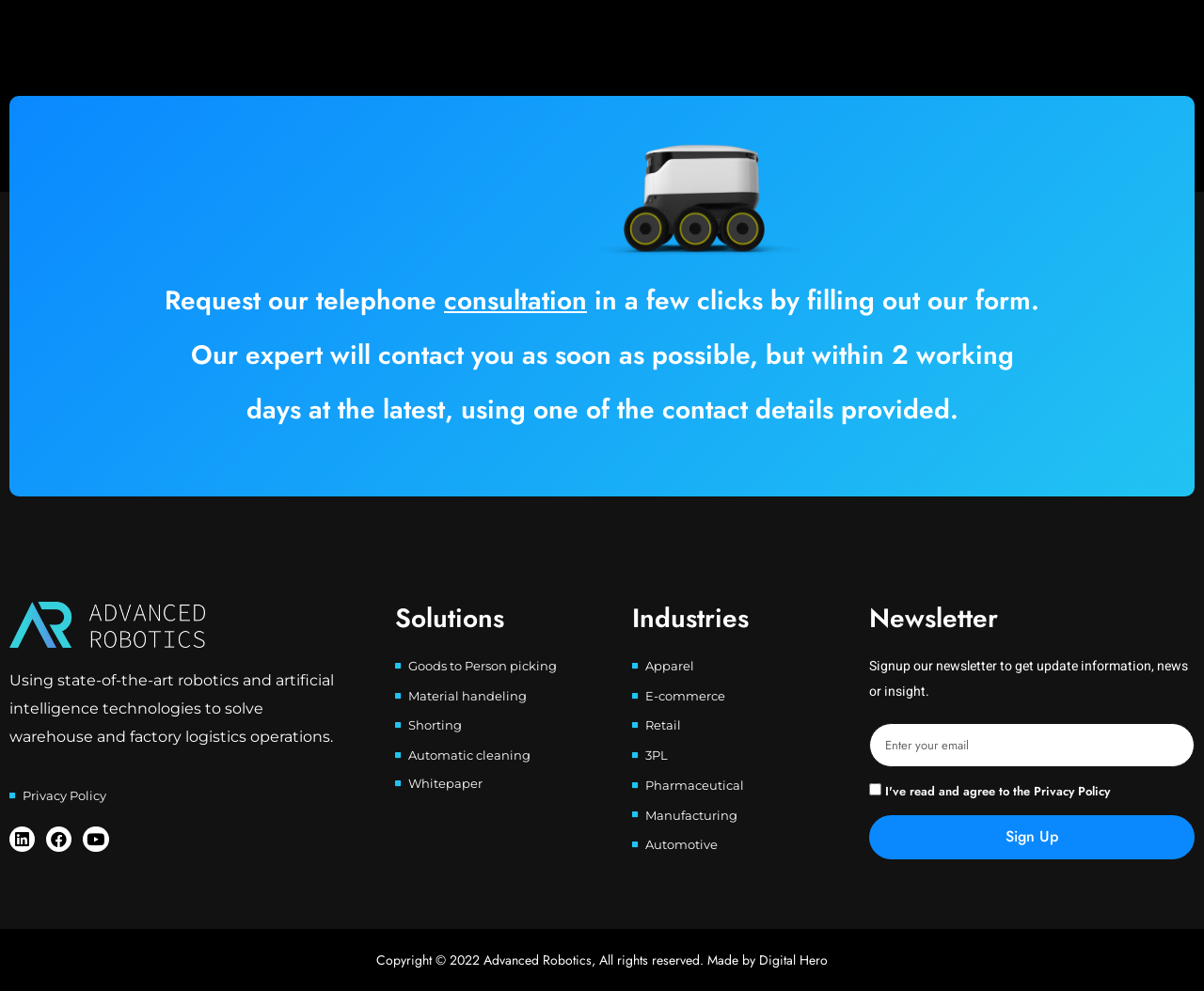Identify the bounding box for the described UI element: "Made by Digital Hero".

[0.588, 0.959, 0.688, 0.978]